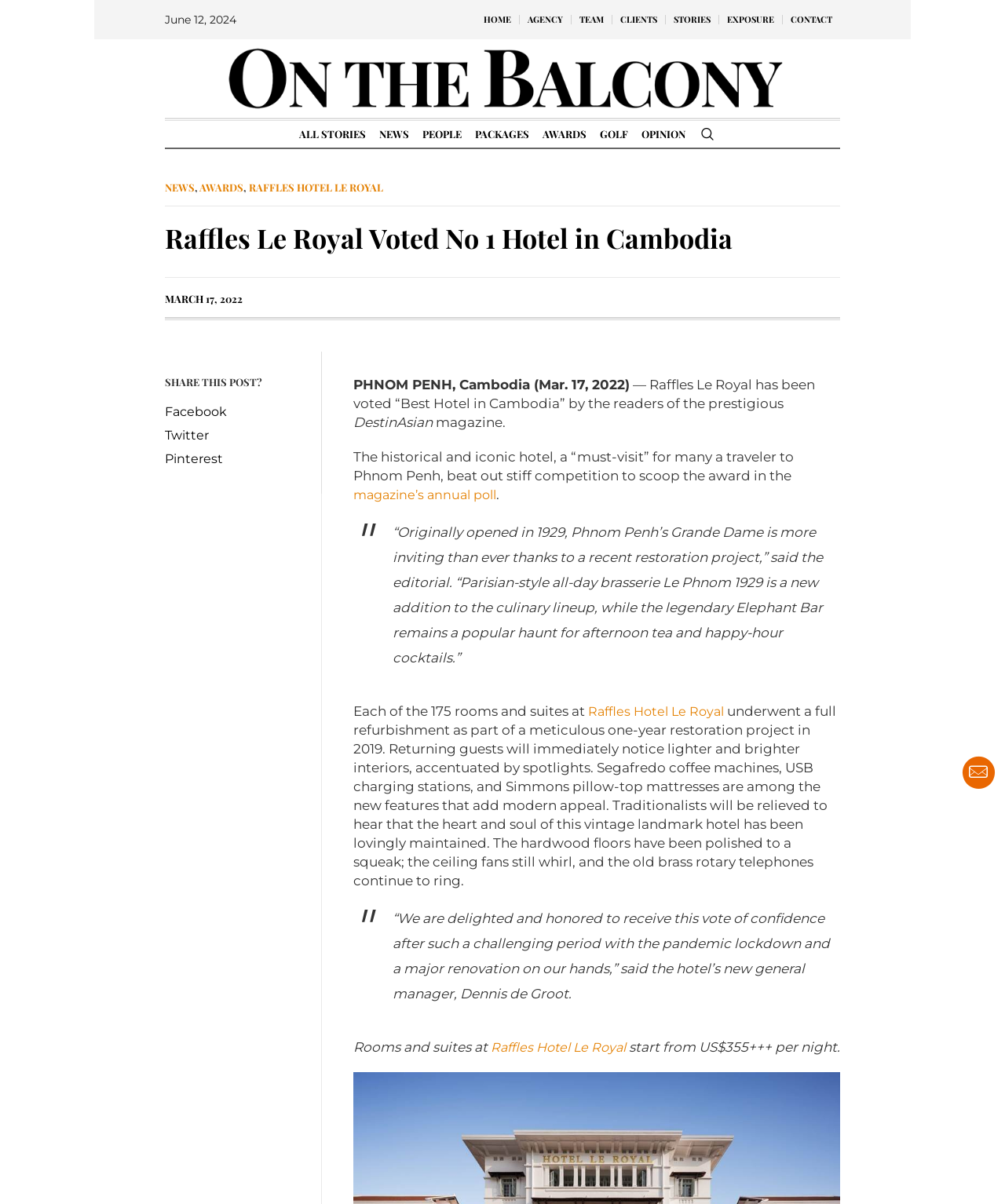Give a one-word or phrase response to the following question: What is the name of the hotel that won an award?

Raffles Le Royal